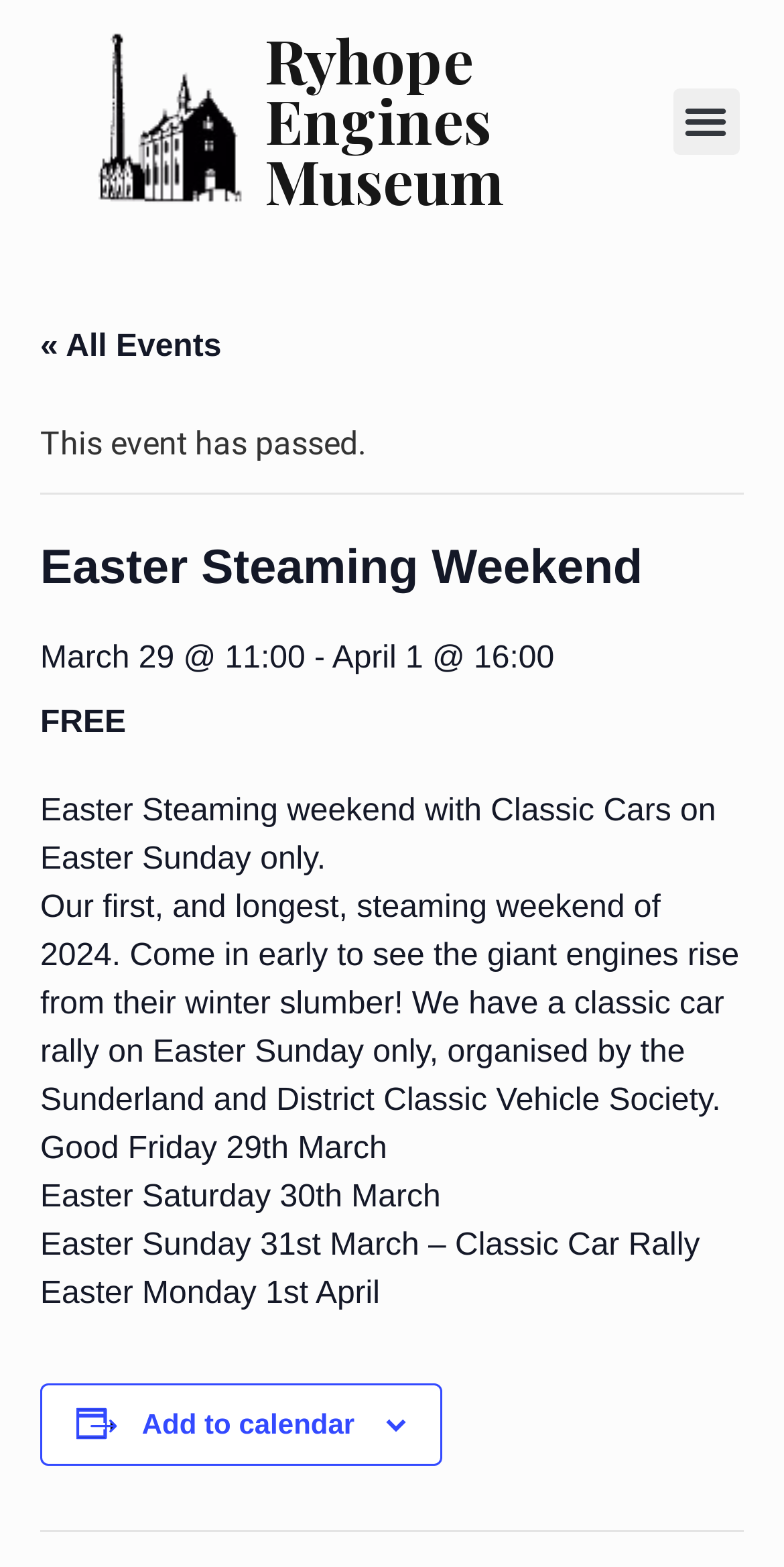Refer to the screenshot and give an in-depth answer to this question: What is the event type?

Based on the webpage content, specifically the heading 'Easter Steaming Weekend' and the description 'Easter Steaming weekend with Classic Cars on Easter Sunday only.', it can be inferred that the event type is a steaming weekend.